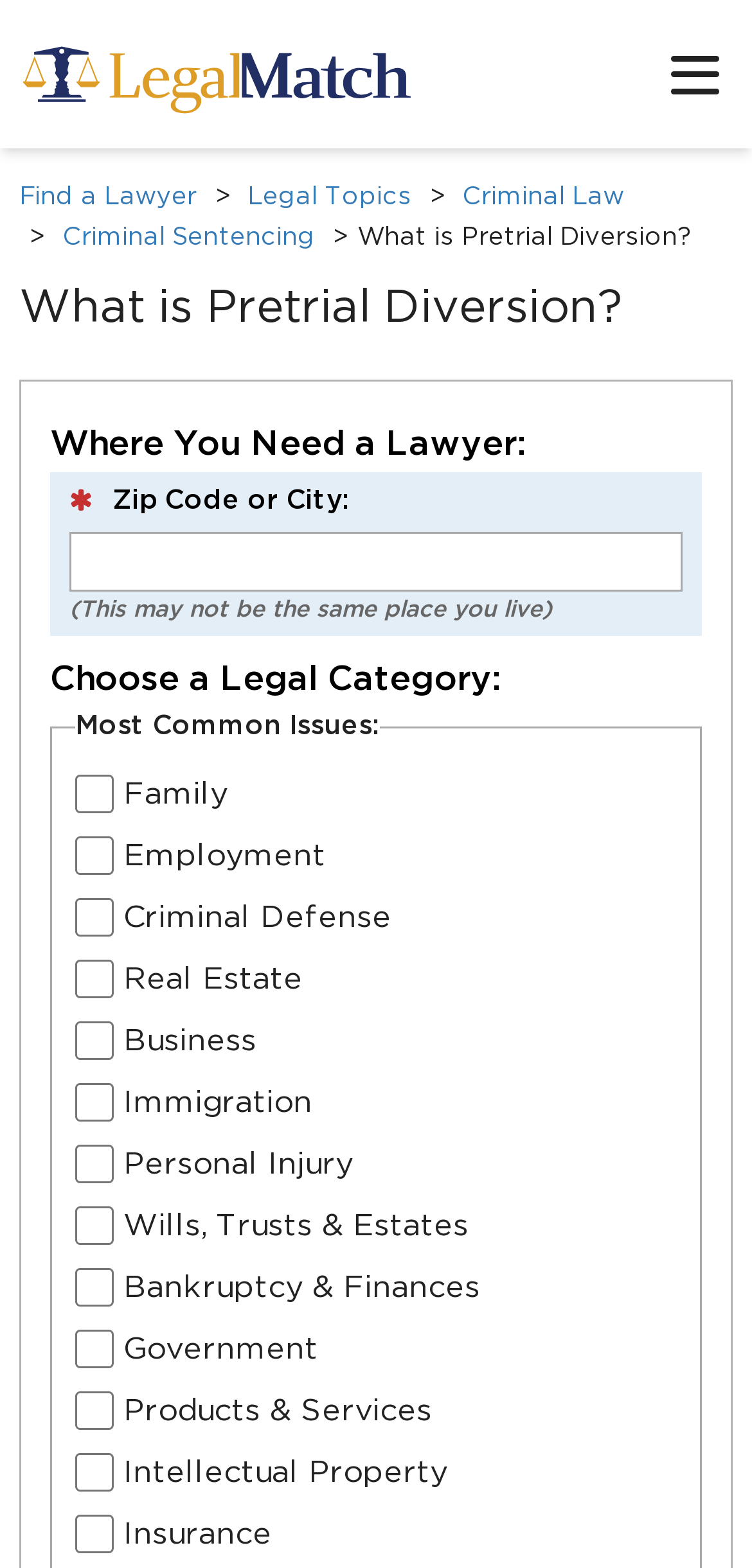Specify the bounding box coordinates for the region that must be clicked to perform the given instruction: "Select the Criminal Defense checkbox".

[0.1, 0.573, 0.151, 0.597]